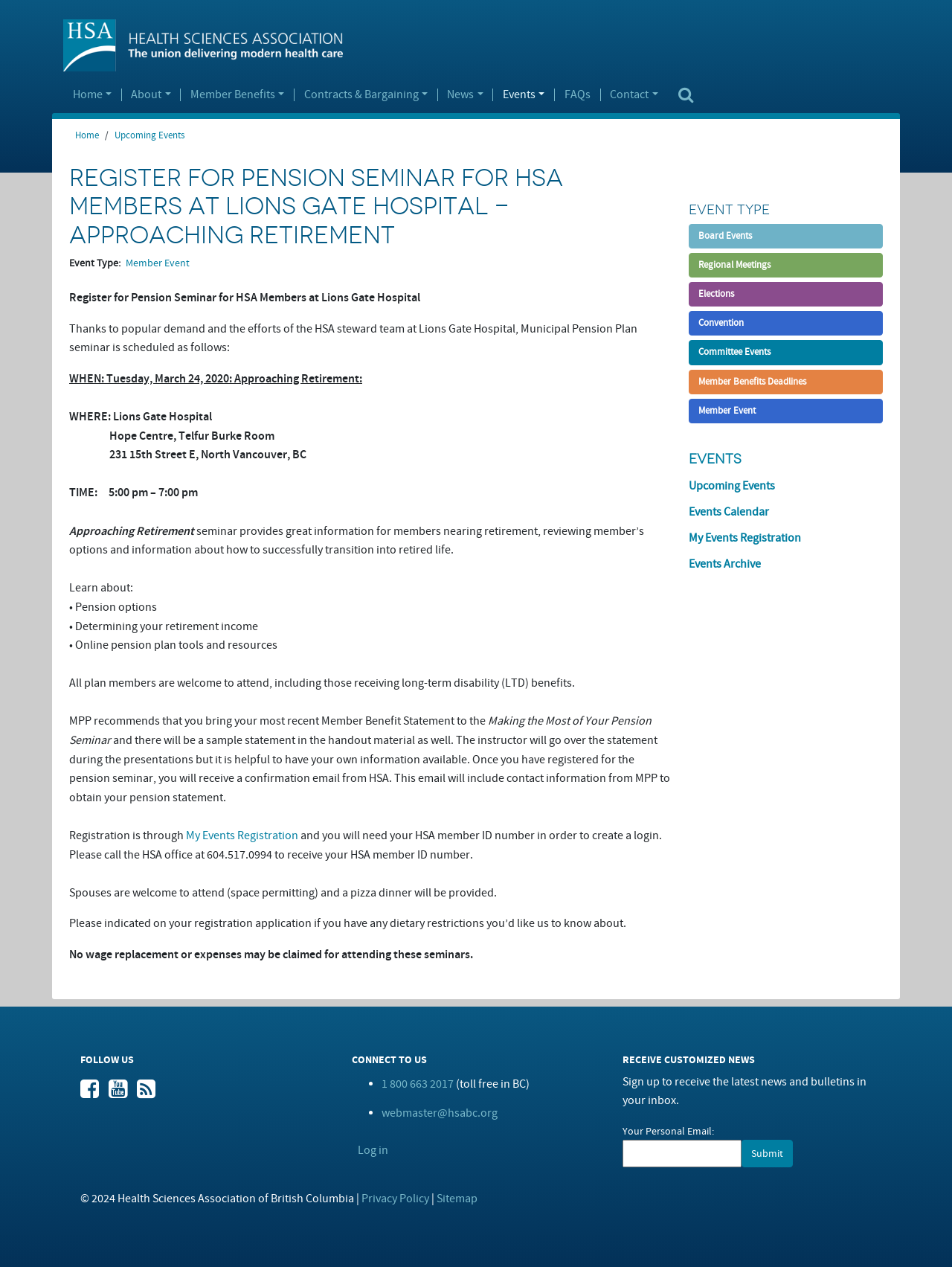What is the main heading displayed on the webpage? Please provide the text.

REGISTER FOR PENSION SEMINAR FOR HSA MEMBERS AT LIONS GATE HOSPITAL - APPROACHING RETIREMENT